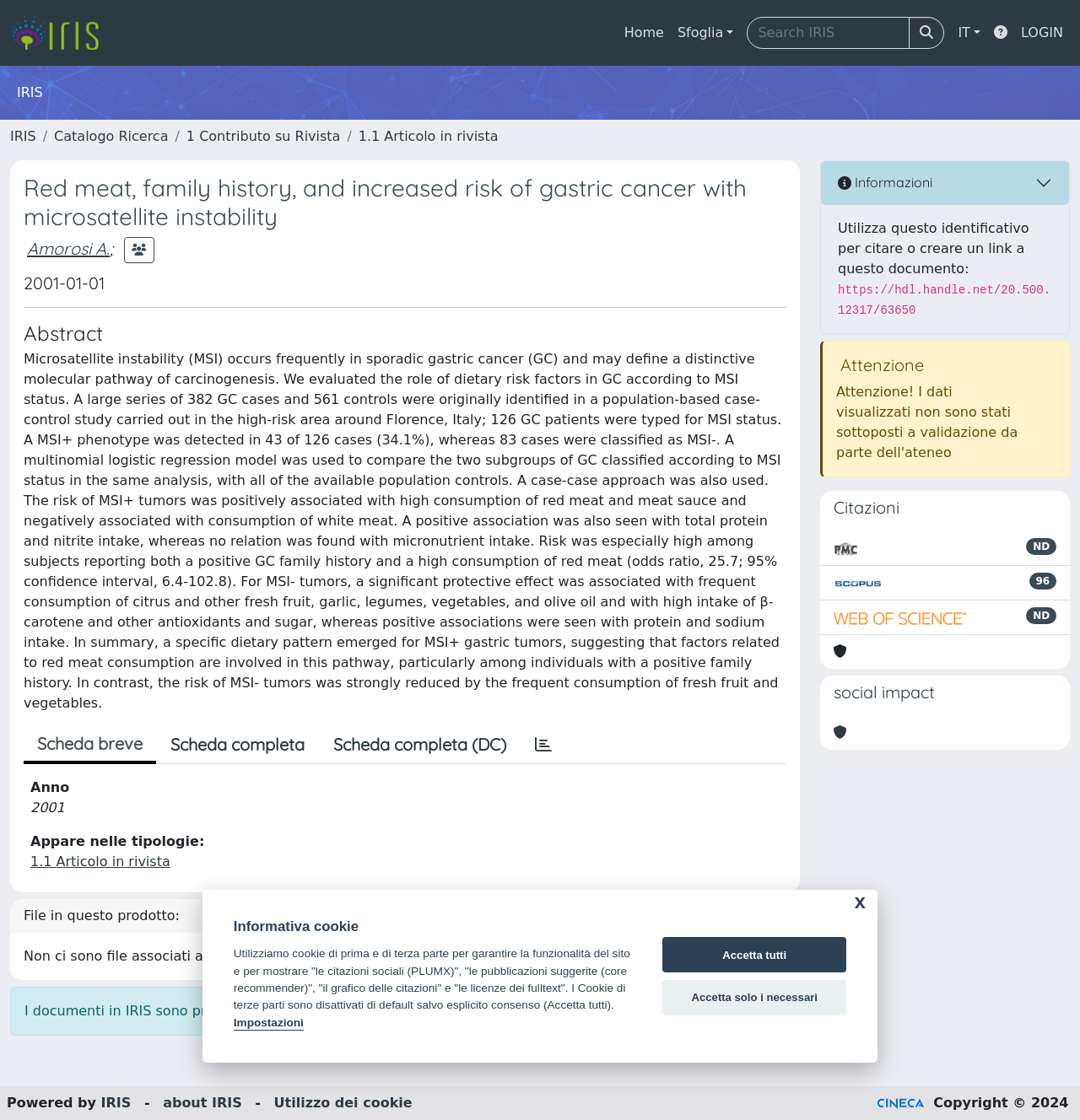Find the bounding box coordinates of the element to click in order to complete this instruction: "view social impact". The bounding box coordinates must be four float numbers between 0 and 1, denoted as [left, top, right, bottom].

[0.772, 0.609, 0.978, 0.627]